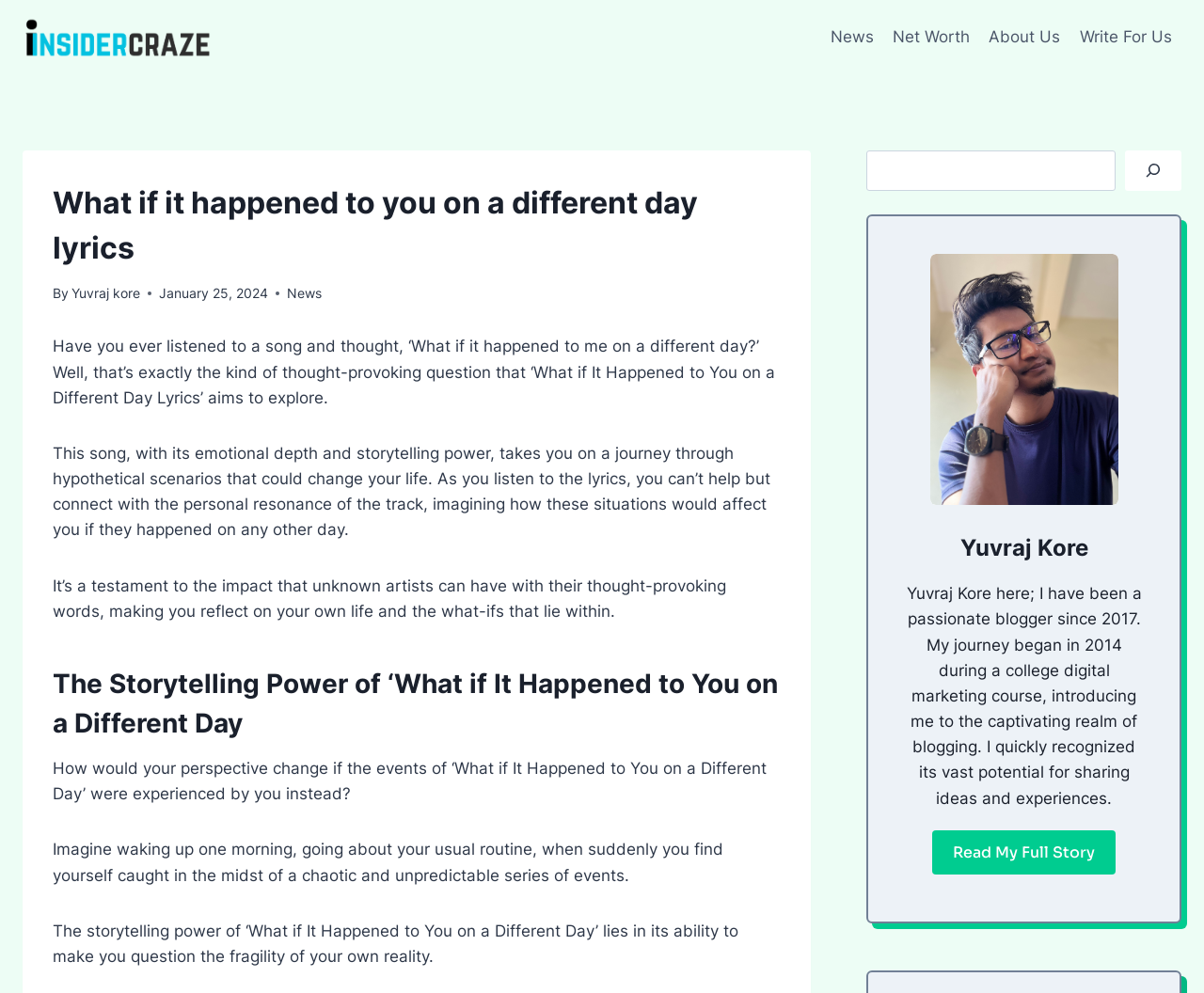Could you find the bounding box coordinates of the clickable area to complete this instruction: "Read more about Yuvraj Kore"?

[0.774, 0.836, 0.927, 0.881]